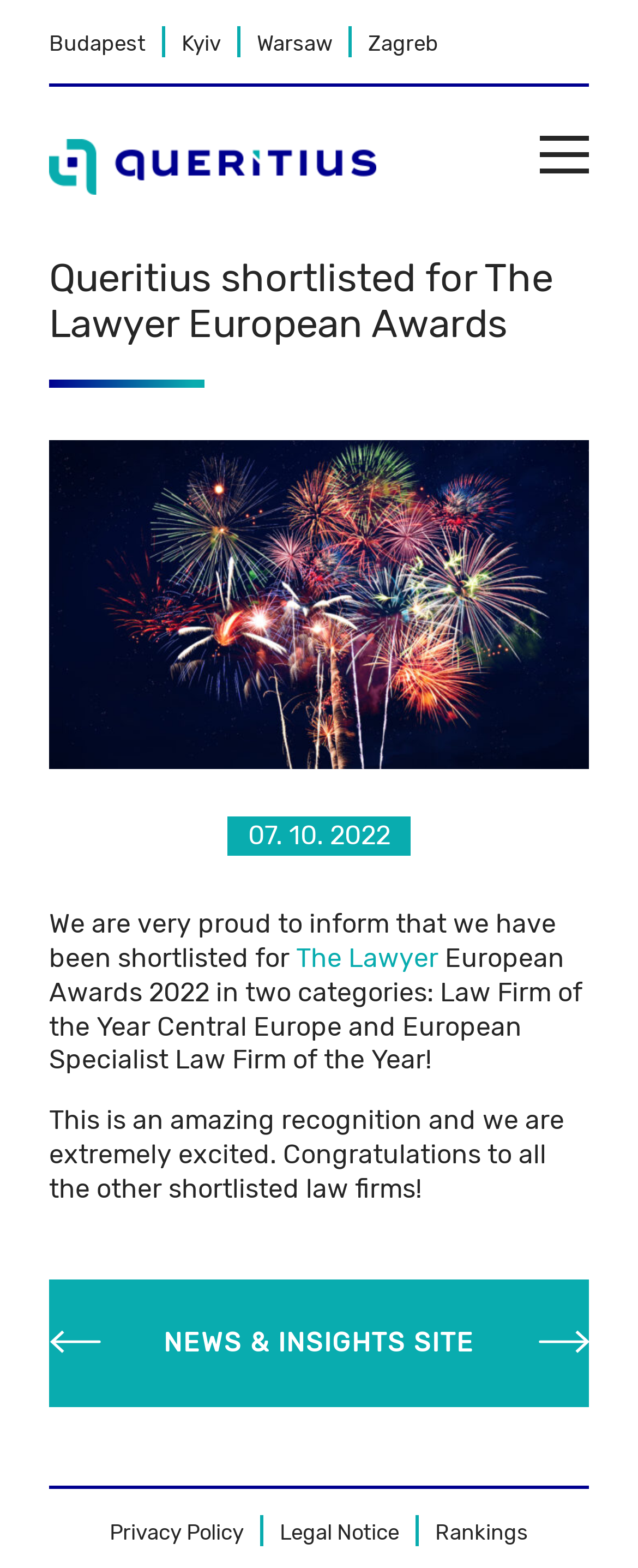Convey a detailed summary of the webpage, mentioning all key elements.

The webpage appears to be an announcement page from a law firm, Queritius. At the top, there are four links to different locations: Budapest, Kyiv, Warsaw, and Zagreb, which are likely the firm's office locations. Below these links, there is a main section that takes up most of the page. 

In the main section, there is a prominent heading that reads "Queritius shortlisted for The Lawyer European Awards". Below this heading, there is a date "07. 10. 2022" and a paragraph of text that announces the firm's shortlisting for two awards. The text mentions that the firm is "very proud" and "extremely excited" about this recognition. 

There is also a link to "The Lawyer" within the paragraph, which is likely the organization that is presenting the awards. The paragraph continues to congratulate other shortlisted law firms. 

At the bottom of the main section, there is a link to "NEWS & INSIGHTS SITE". 

Finally, at the very bottom of the page, there are three links to "Privacy Policy", "Legal Notice", and "Rankings", which are likely related to the firm's policies and credentials.